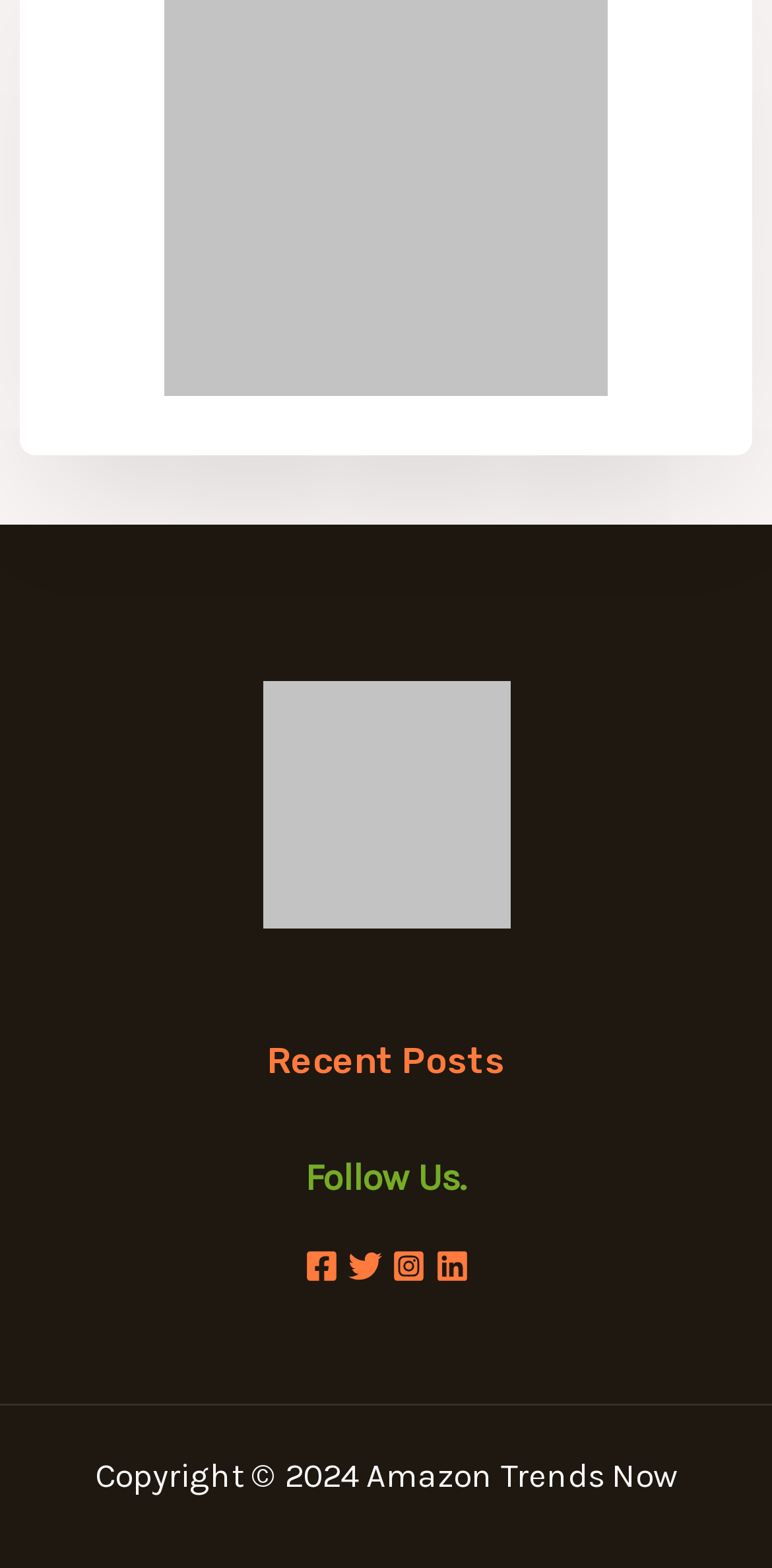Extract the bounding box coordinates for the HTML element that matches this description: "aria-label="Facebook"". The coordinates should be four float numbers between 0 and 1, i.e., [left, top, right, bottom].

[0.394, 0.797, 0.437, 0.818]